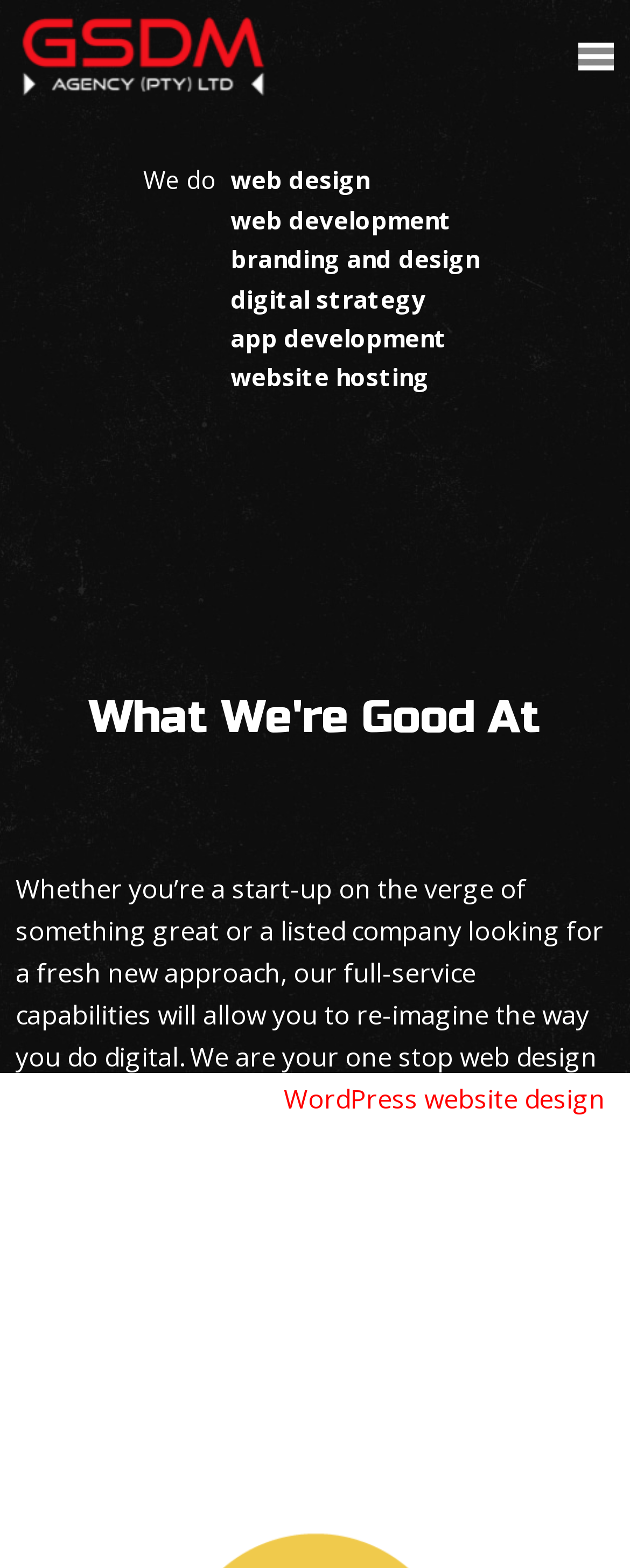Determine the bounding box coordinates (top-left x, top-left y, bottom-right x, bottom-right y) of the UI element described in the following text: (207) 637-1073

None